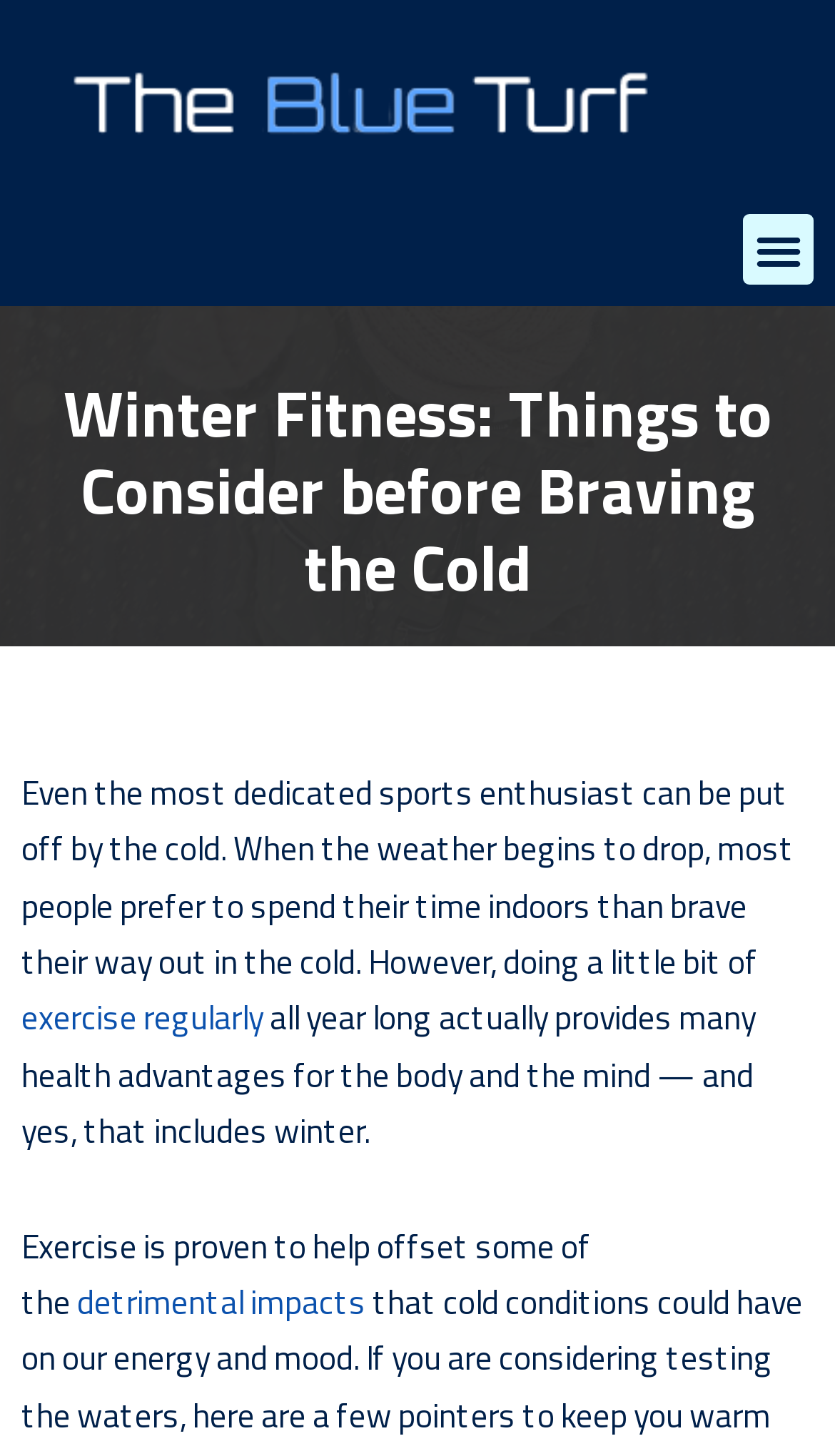What can exercise help offset?
Look at the webpage screenshot and answer the question with a detailed explanation.

The article states that exercise is proven to help offset some of the detrimental impacts, which are not specified in the given content.